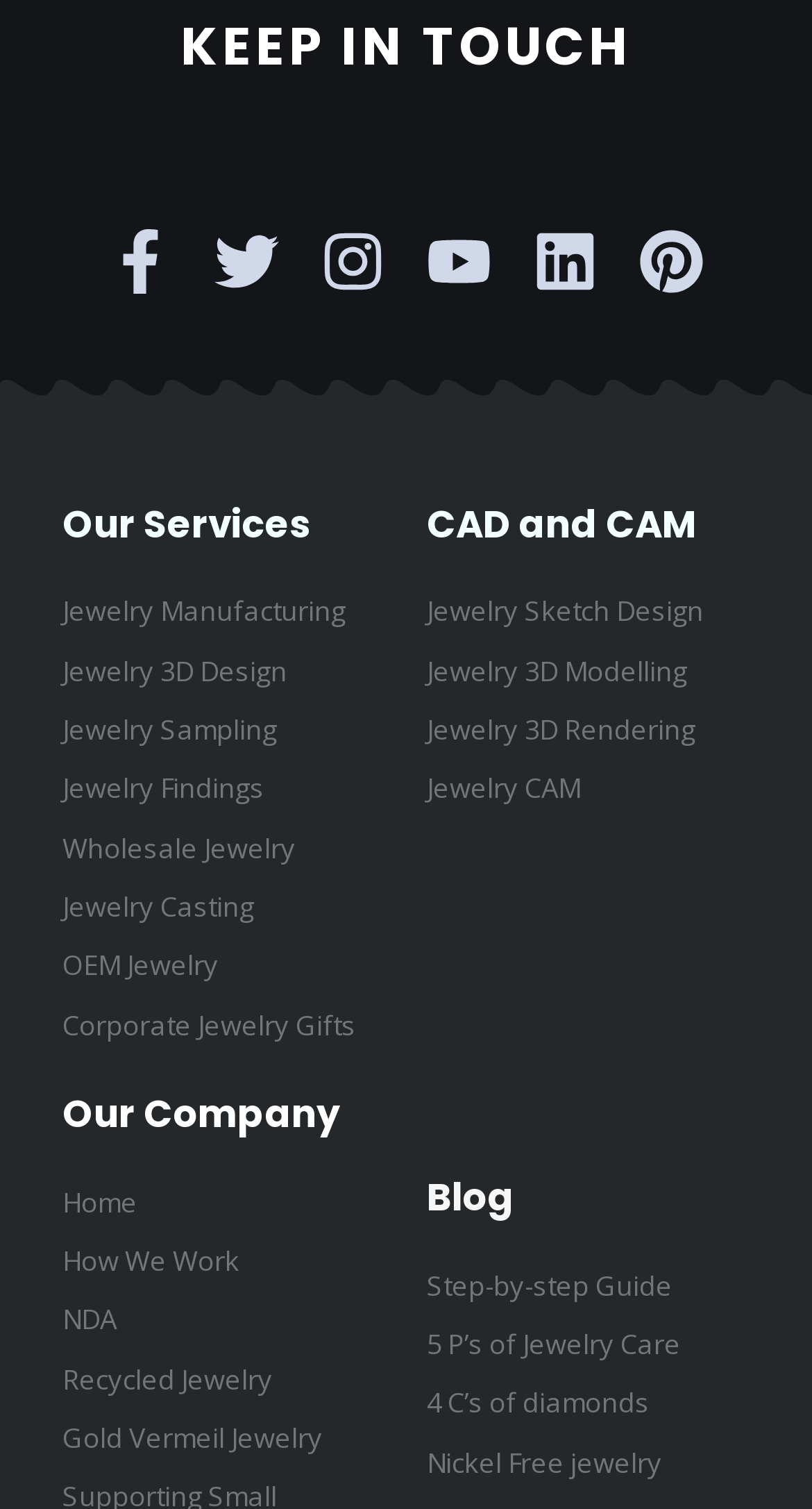Find the bounding box coordinates of the element's region that should be clicked in order to follow the given instruction: "Read the publication about NIH Intramural Research". The coordinates should consist of four float numbers between 0 and 1, i.e., [left, top, right, bottom].

None